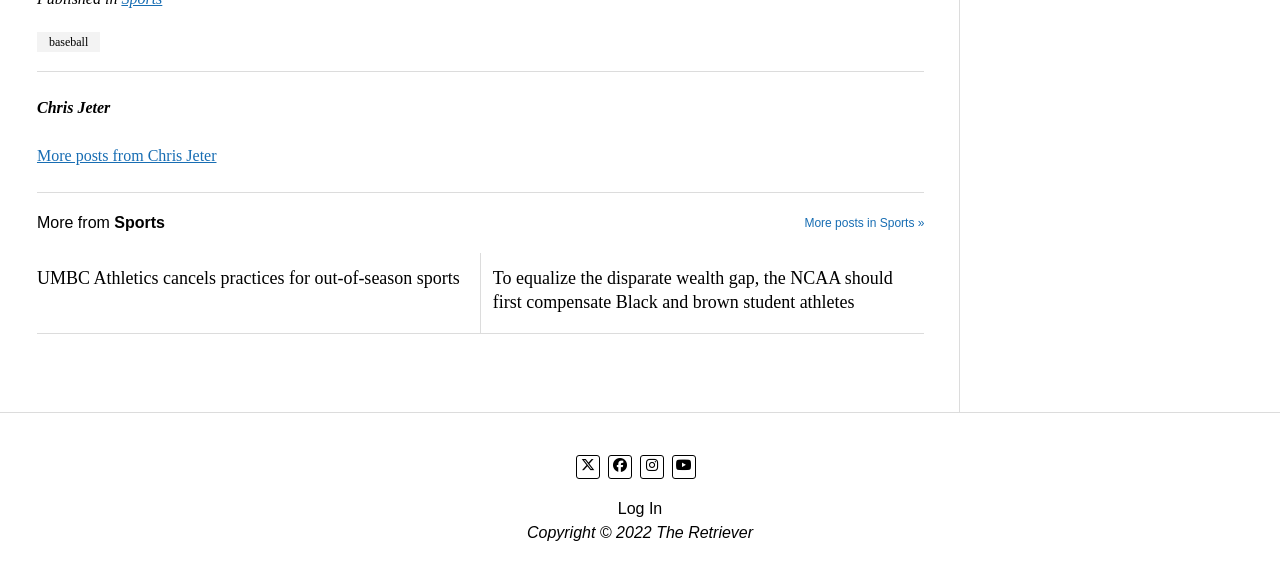What is the category of the post?
Analyze the image and deliver a detailed answer to the question.

The category is mentioned in the static text element 'Sports' with bounding box coordinates [0.089, 0.37, 0.129, 0.399].